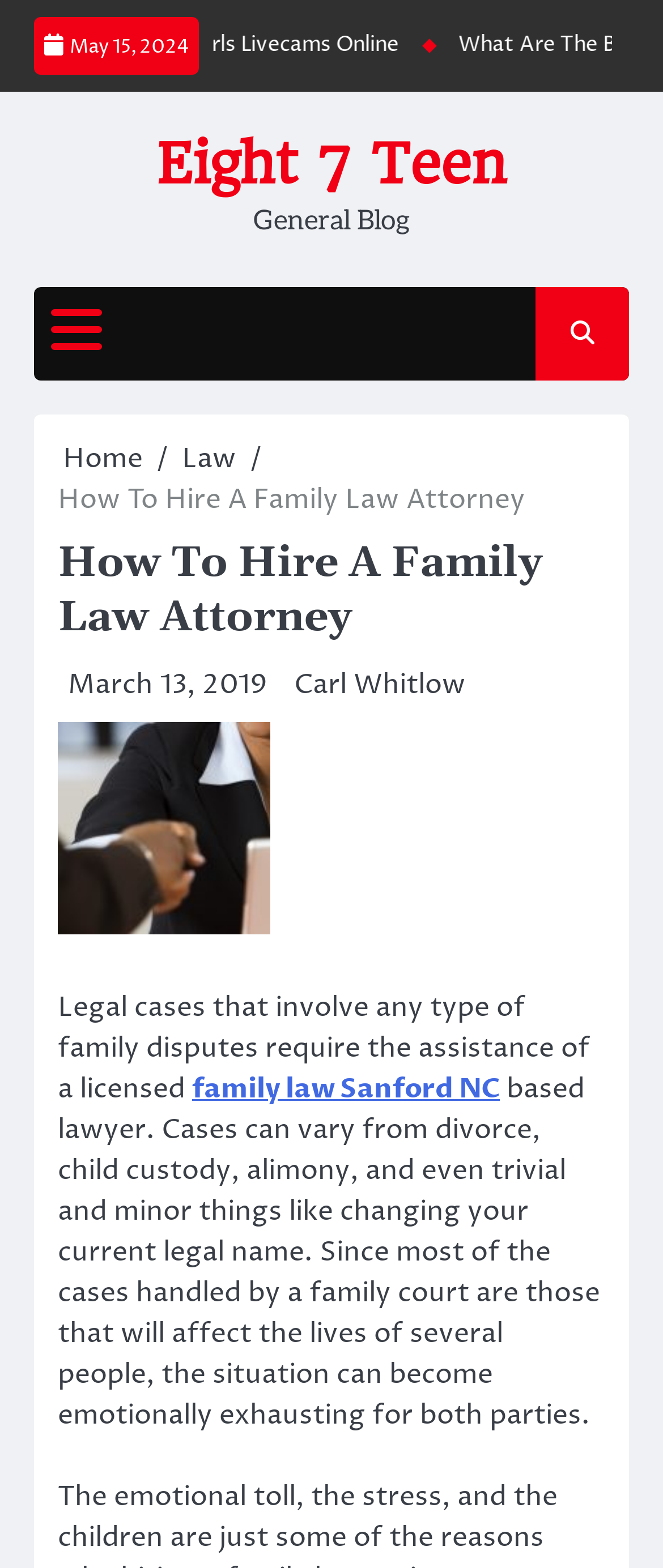Give a one-word or short-phrase answer to the following question: 
Who is the author of the blog post?

Carl Whitlow